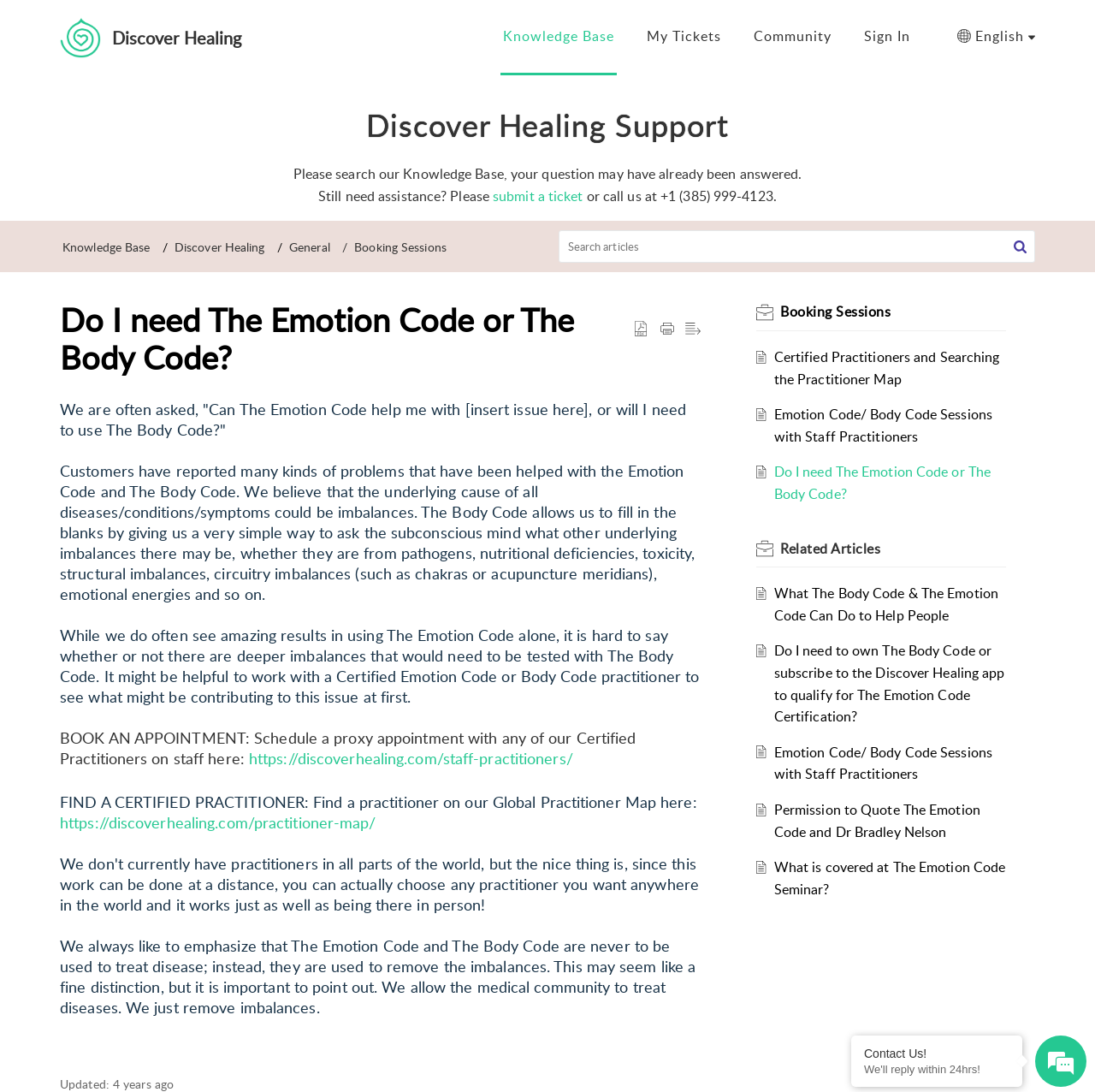Please answer the following question using a single word or phrase: 
What is the purpose of The Emotion Code and The Body Code?

Removing imbalances